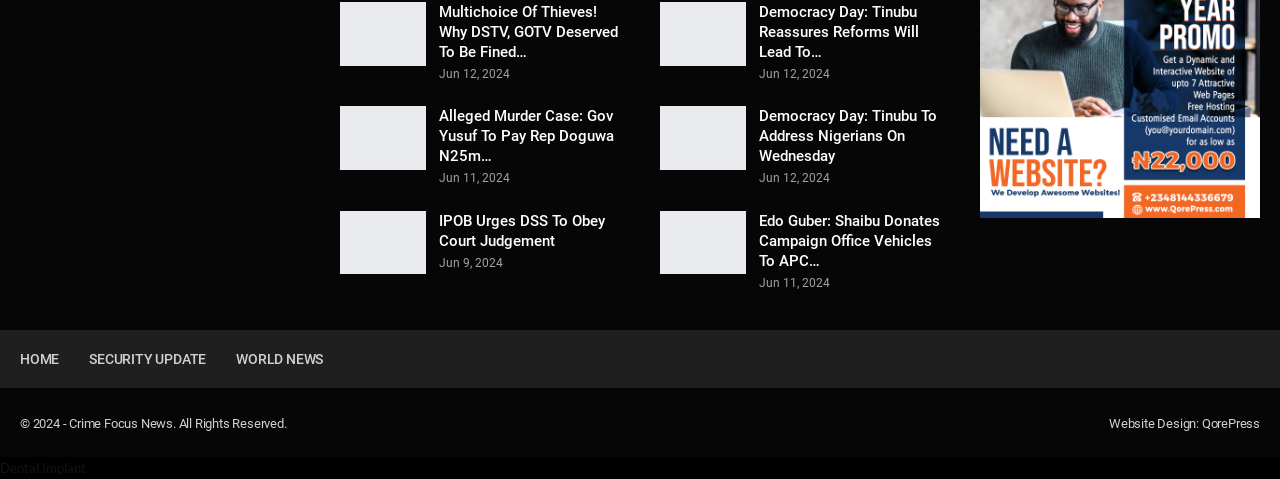What is the copyright year of the webpage? Examine the screenshot and reply using just one word or a brief phrase.

2024